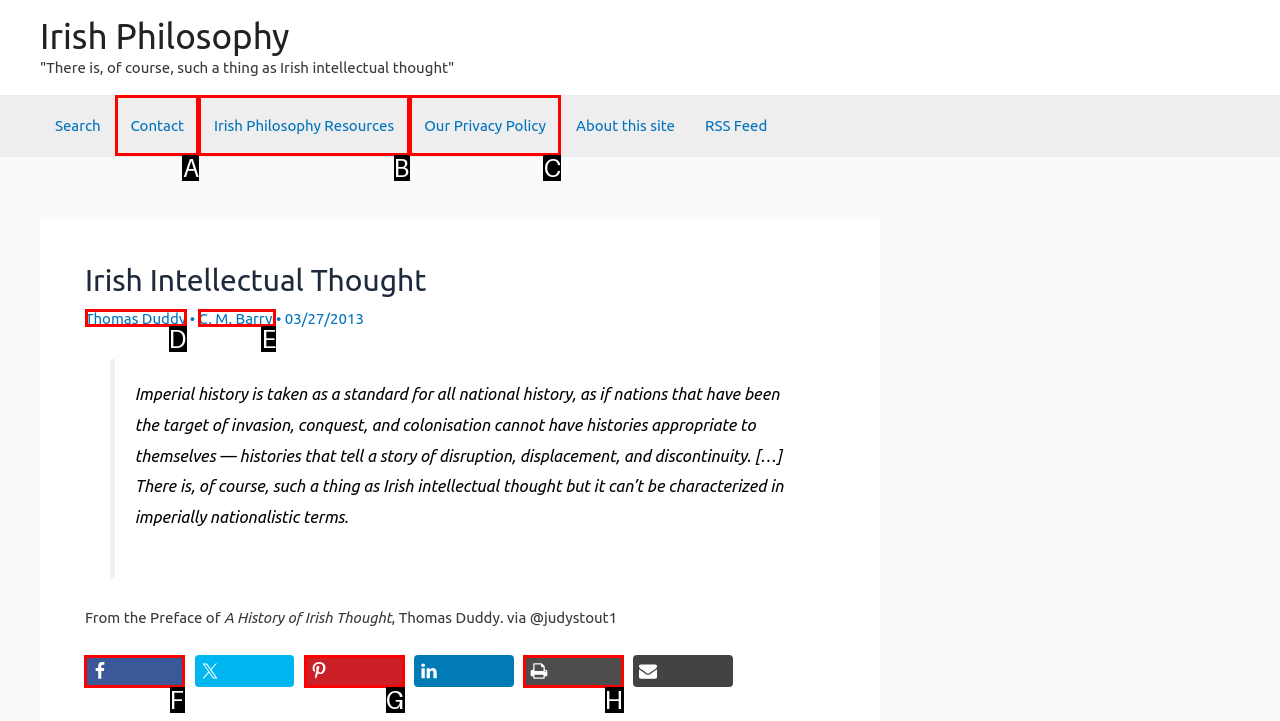Tell me which one HTML element I should click to complete the following task: Share on Facebook
Answer with the option's letter from the given choices directly.

F